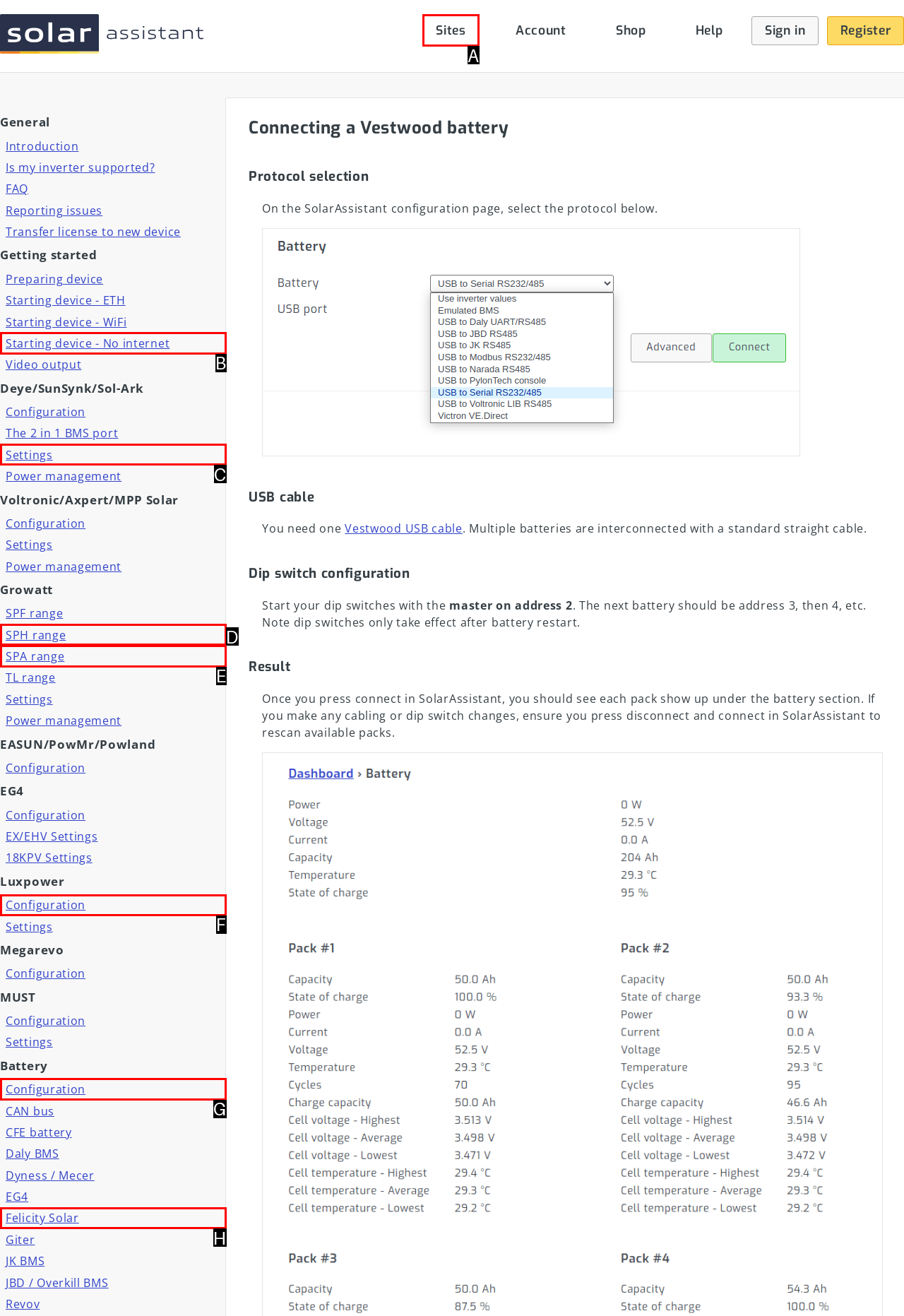Determine which HTML element best fits the description: Youtube
Answer directly with the letter of the matching option from the available choices.

None